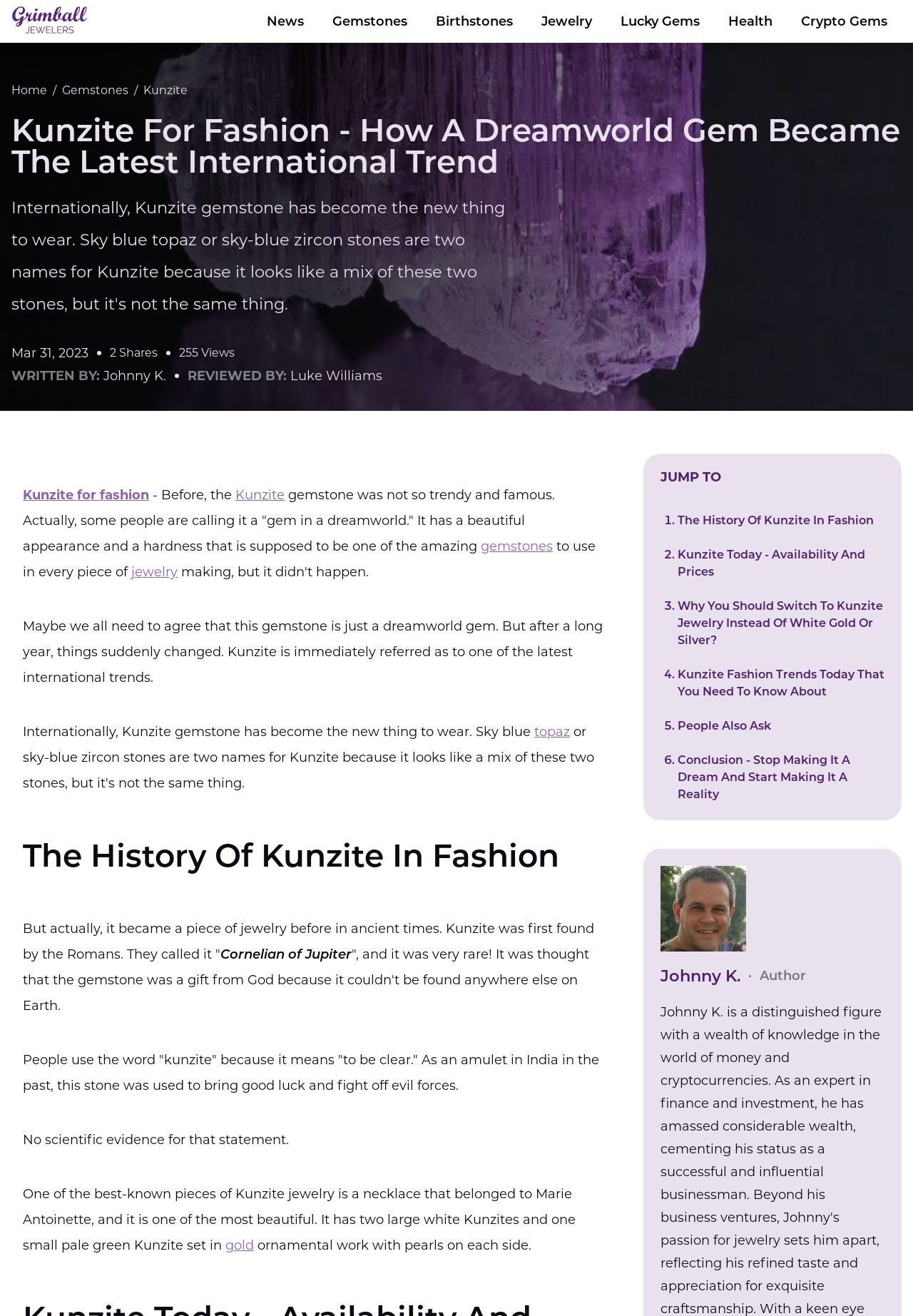Can you find the bounding box coordinates for the element that needs to be clicked to execute this instruction: "Read the article about 'Kunzite for fashion'"? The coordinates should be given as four float numbers between 0 and 1, i.e., [left, top, right, bottom].

[0.025, 0.37, 0.163, 0.382]